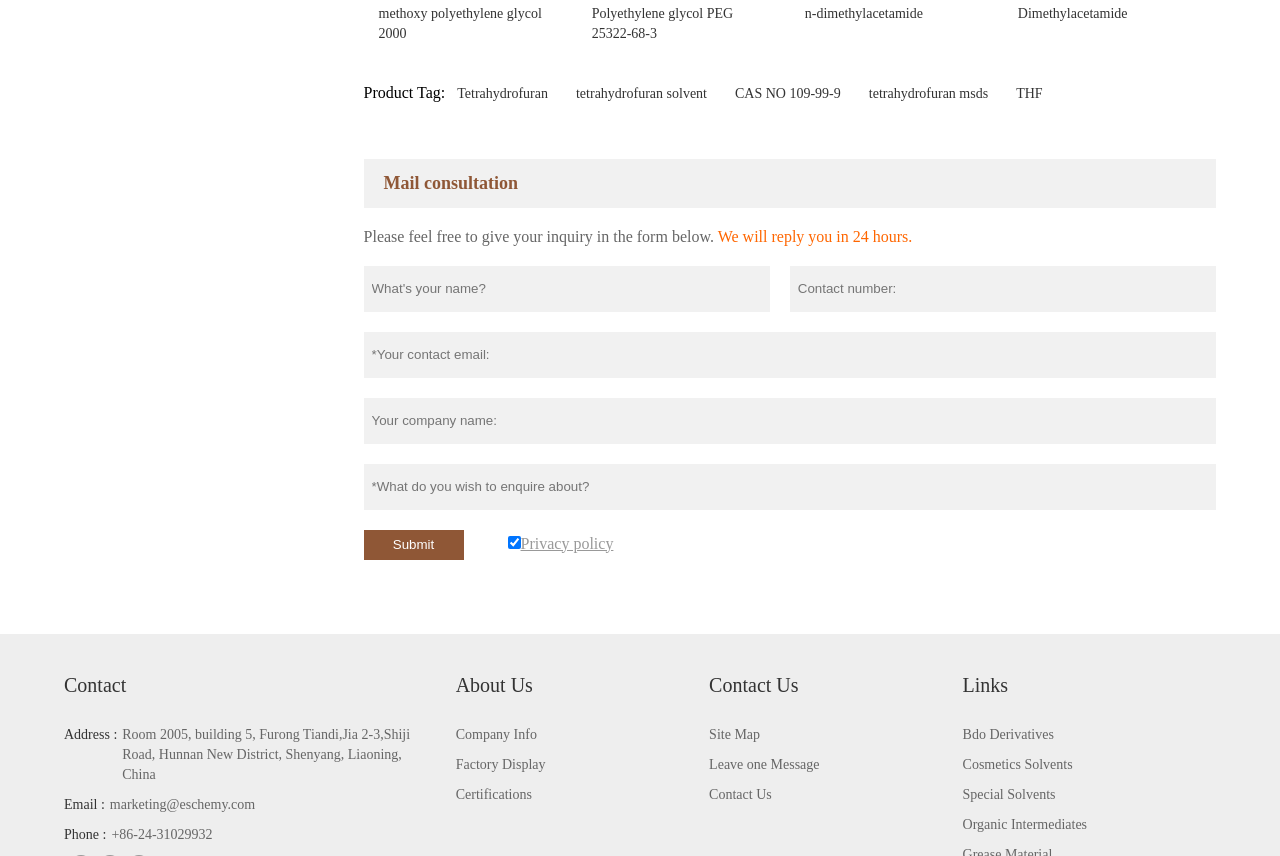Identify the bounding box coordinates of the area that should be clicked in order to complete the given instruction: "Enter your name in the textbox". The bounding box coordinates should be four float numbers between 0 and 1, i.e., [left, top, right, bottom].

[0.29, 0.32, 0.595, 0.355]